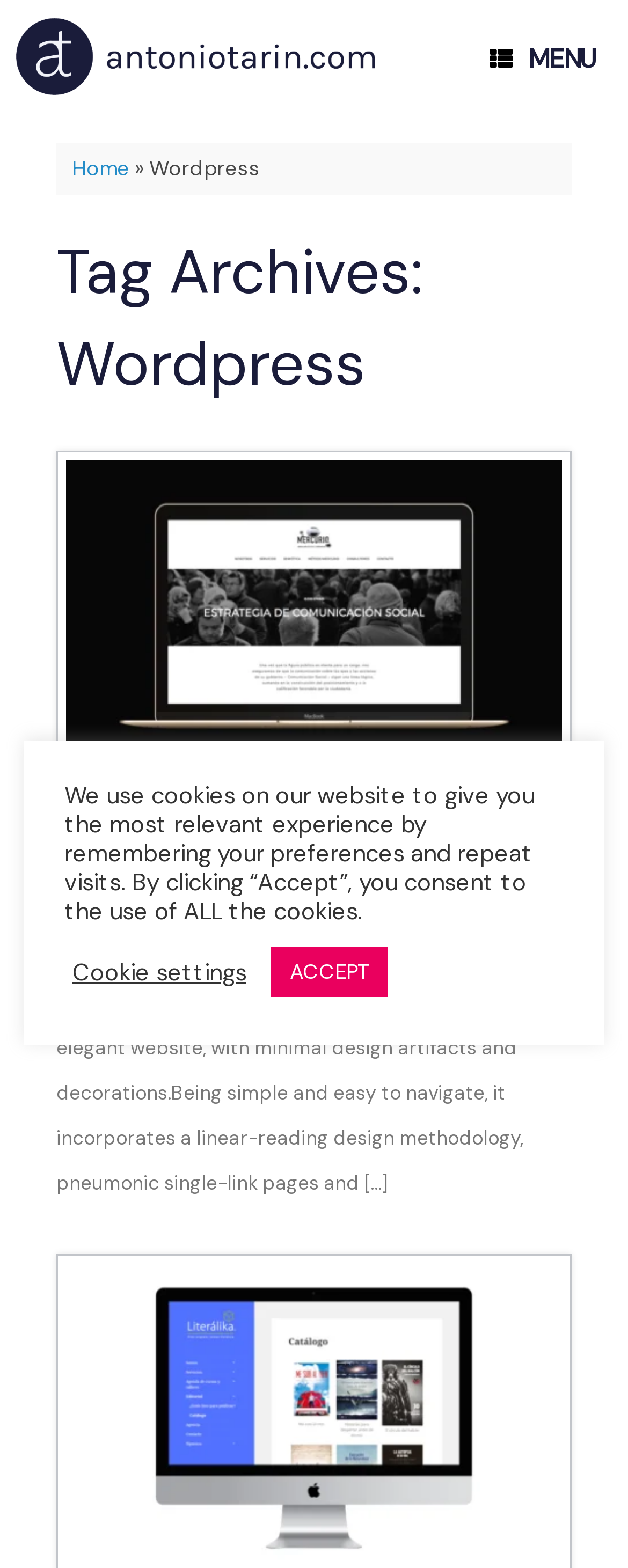What is the name of the website? Please answer the question using a single word or phrase based on the image.

antoniotarin.com